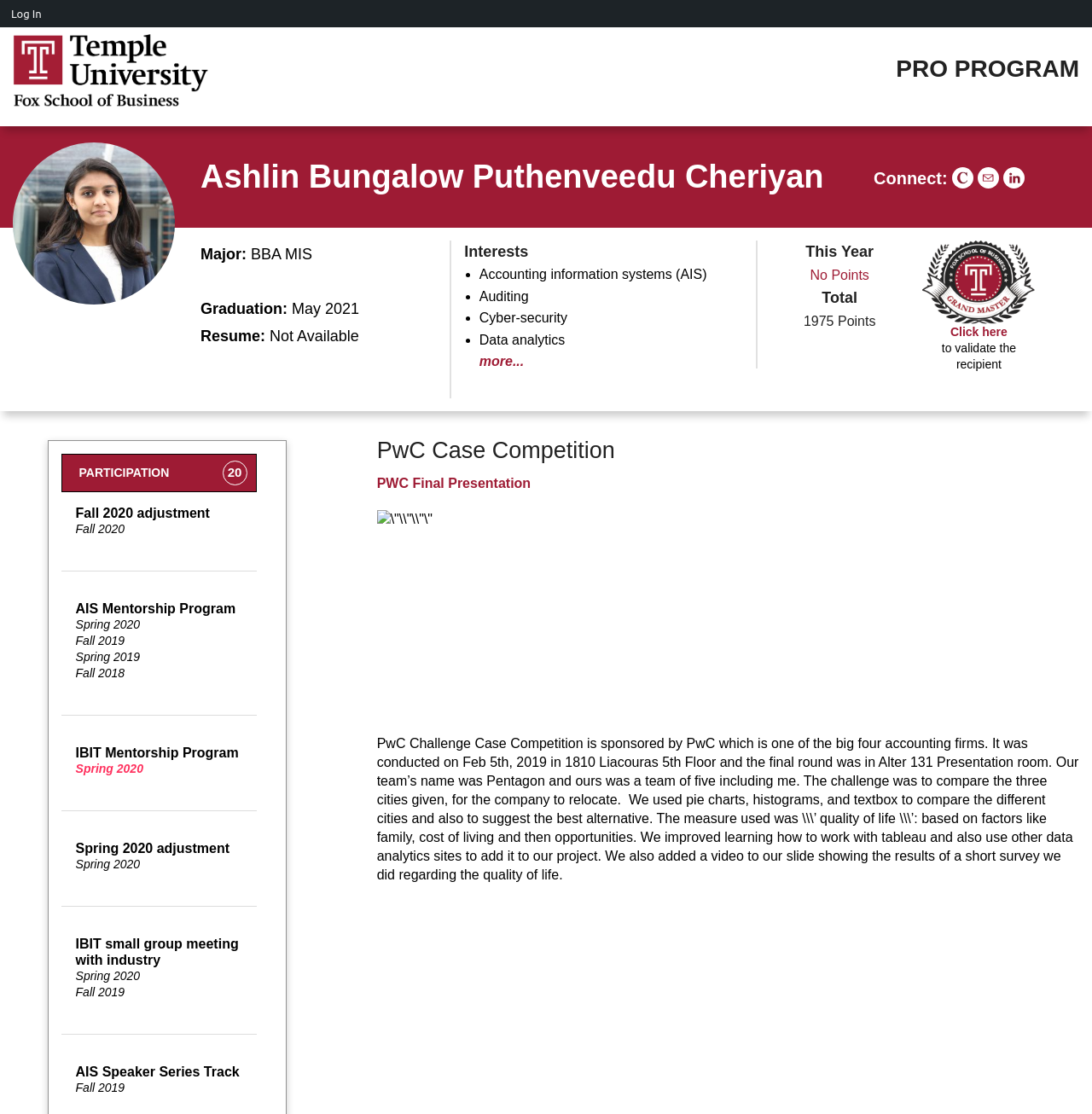What is the name of the case competition sponsored by PwC?
Carefully examine the image and provide a detailed answer to the question.

I found this information by reading the text that describes the PwC case competition, which mentions that it is sponsored by PwC and was conducted on a specific date.